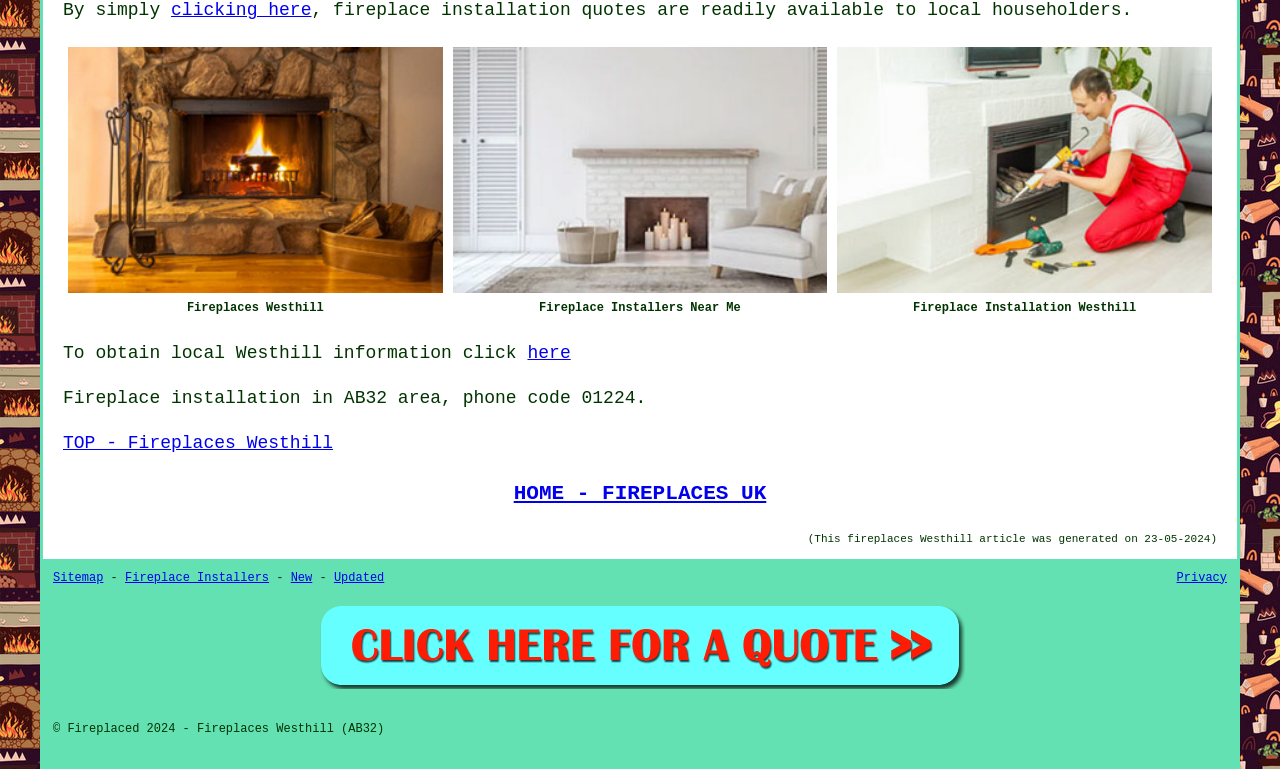What is the name of the company providing fireplace installation services?
Based on the image, respond with a single word or phrase.

Fireplaces Westhill